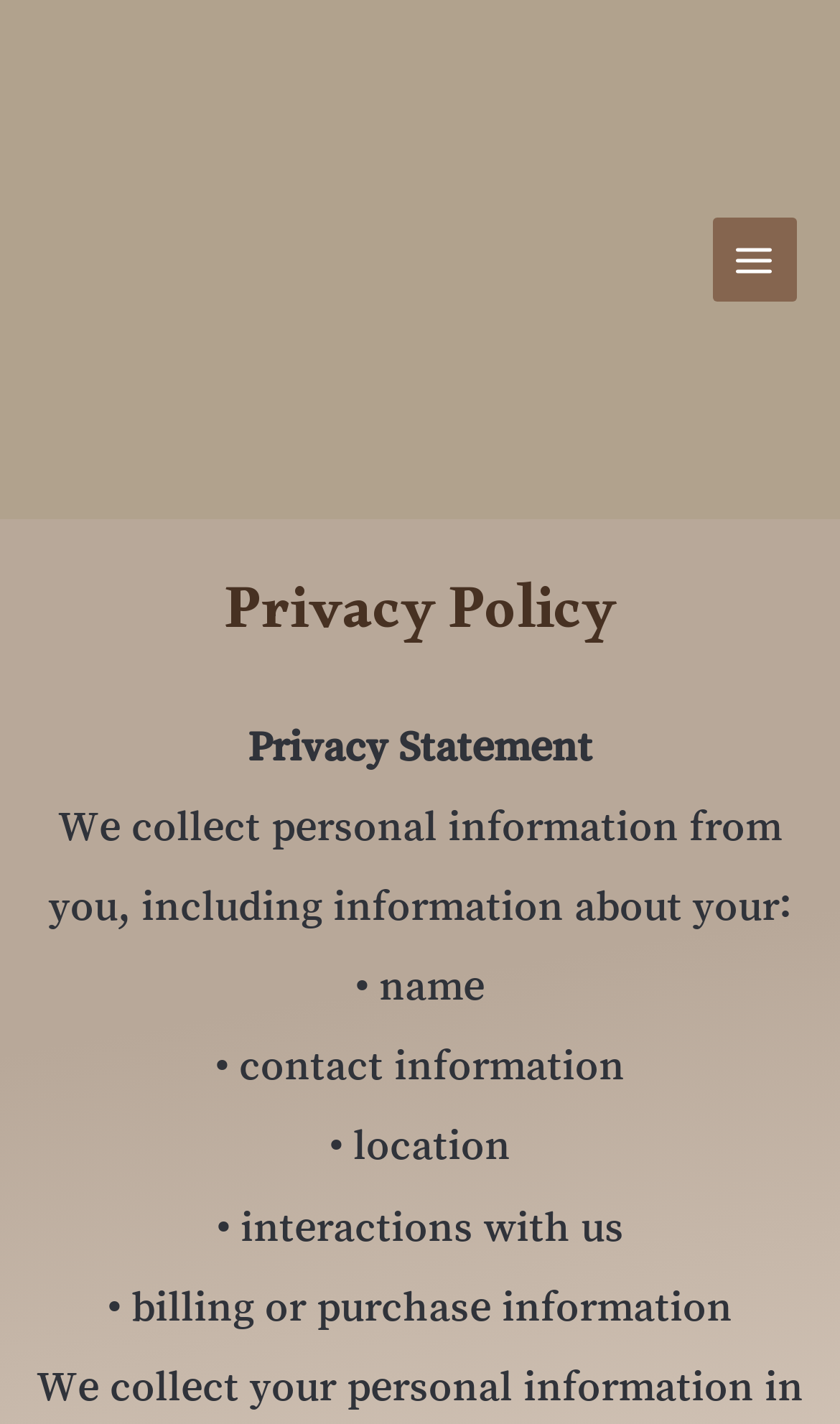Describe every aspect of the webpage in a detailed manner.

The webpage is titled "Privacy Policy | Susan Brocker Books" and has a main menu button located at the top right corner. Below the title, there is a heading that reads "Privacy Policy". 

To the right of the heading, there is a paragraph of text that starts with "Privacy Statement" and explains that personal information is collected, including details about one's name, contact information, location, interactions with the website, and billing or purchase information. 

Each of these points is listed in a bulleted format, with the text aligned to the left side of the page. The text is organized in a vertical column, with each point listed below the previous one. 

At the top left corner, there is a link, and at the top right corner, there is an image within the main menu button.